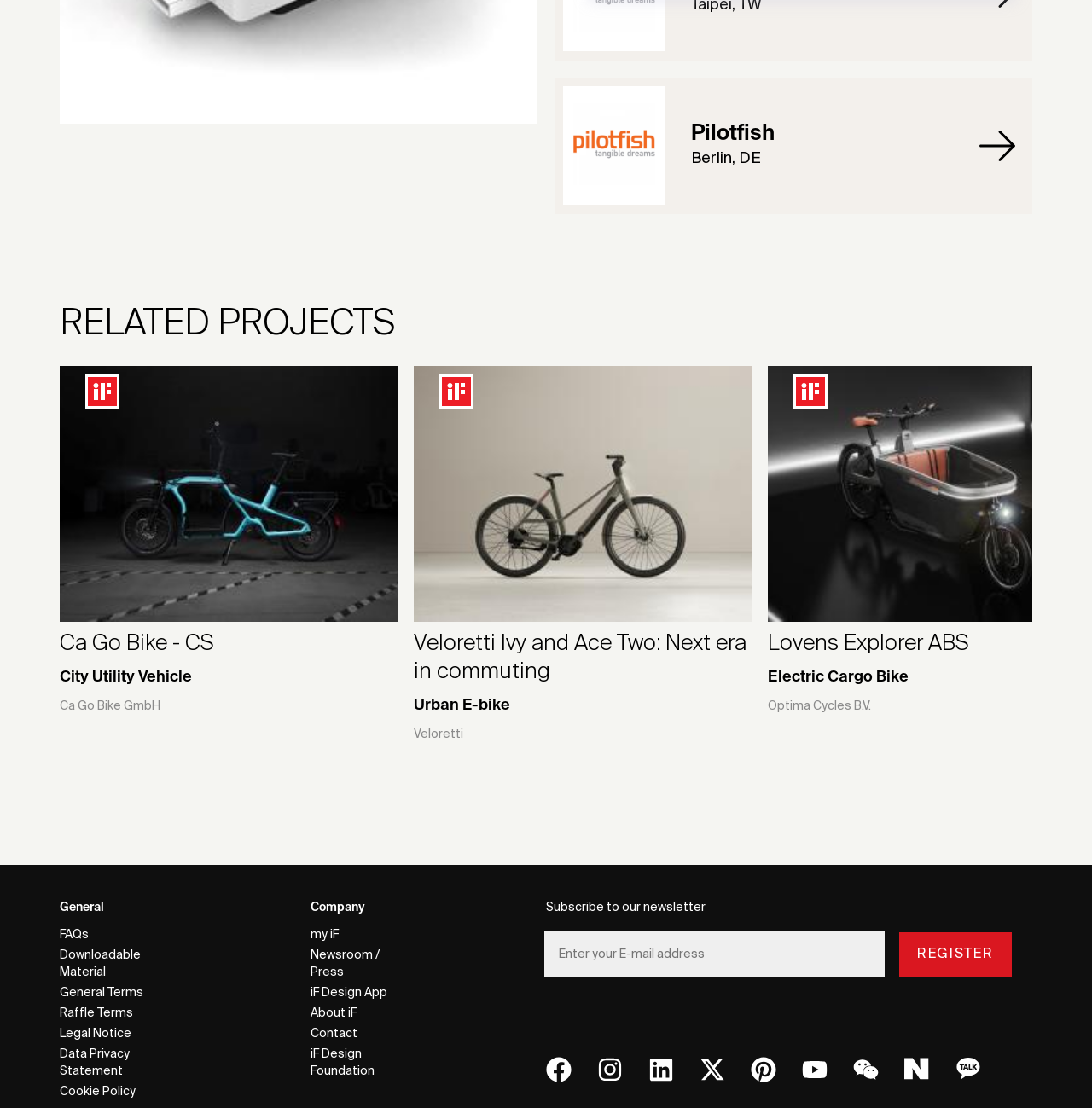What can be downloaded from this website?
Based on the visual, give a brief answer using one word or a short phrase.

Material